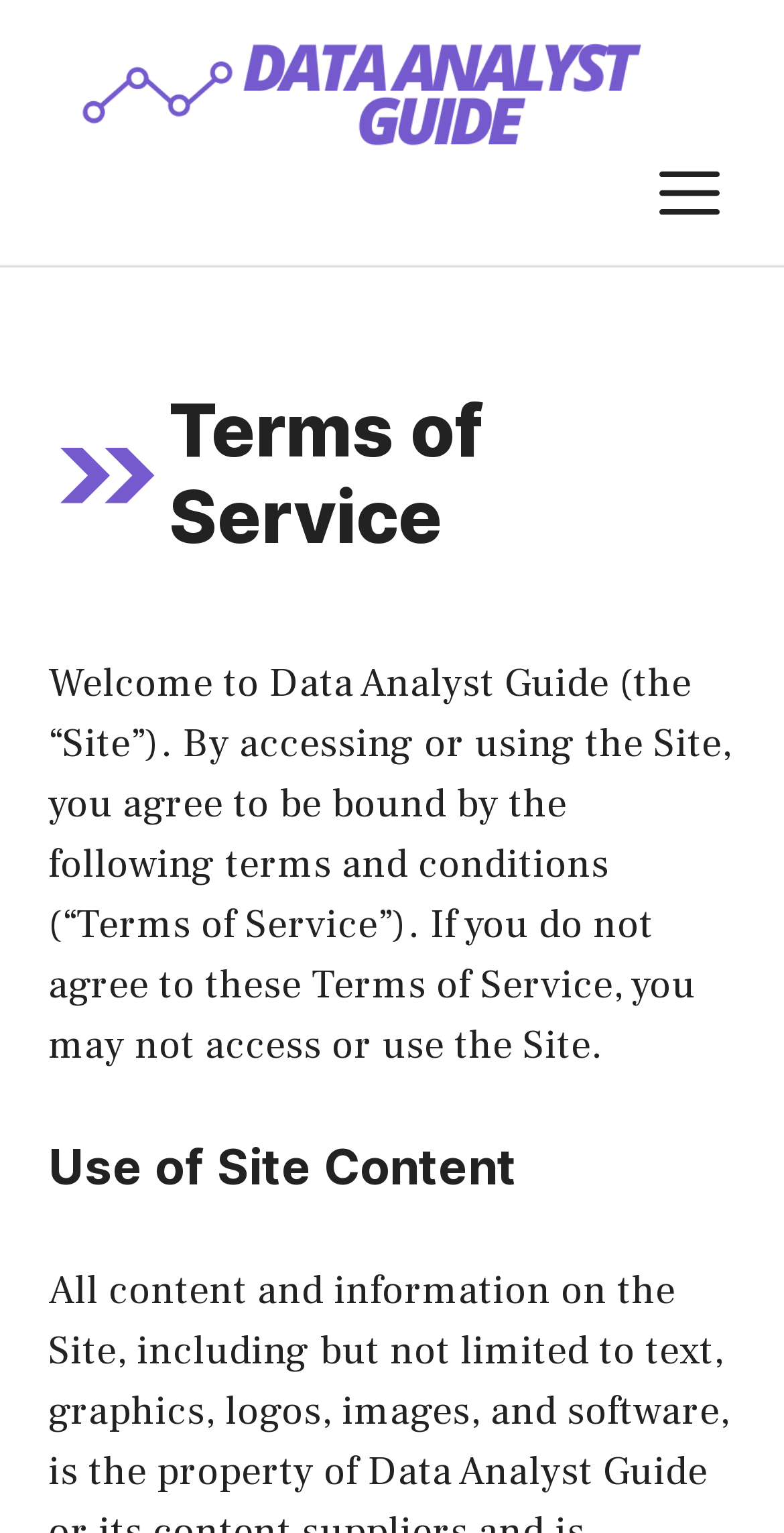Create a detailed summary of all the visual and textual information on the webpage.

The webpage is titled "Terms Of Service - Data Analyst Guide" and has a prominent banner at the top, spanning the entire width of the page, with a link to "Data Analyst Guide" on the left side, accompanied by an image with the same name. On the right side of the banner, there is a navigation element labeled "Mobile Toggle" with a button that says "MENU" and is not expanded by default.

Below the banner, there is a heading that reads "Terms of Service" in a prominent font size. To the left of the heading, there is a small image. The main content of the page starts below the heading, with a paragraph of text that welcomes users to the Data Analyst Guide site and explains the terms of service. This text is followed by a heading that says "Use of Site Content" further down the page.

Overall, the webpage has a simple and organized structure, with clear headings and concise text. The use of images and navigation elements adds visual interest and functionality to the page.